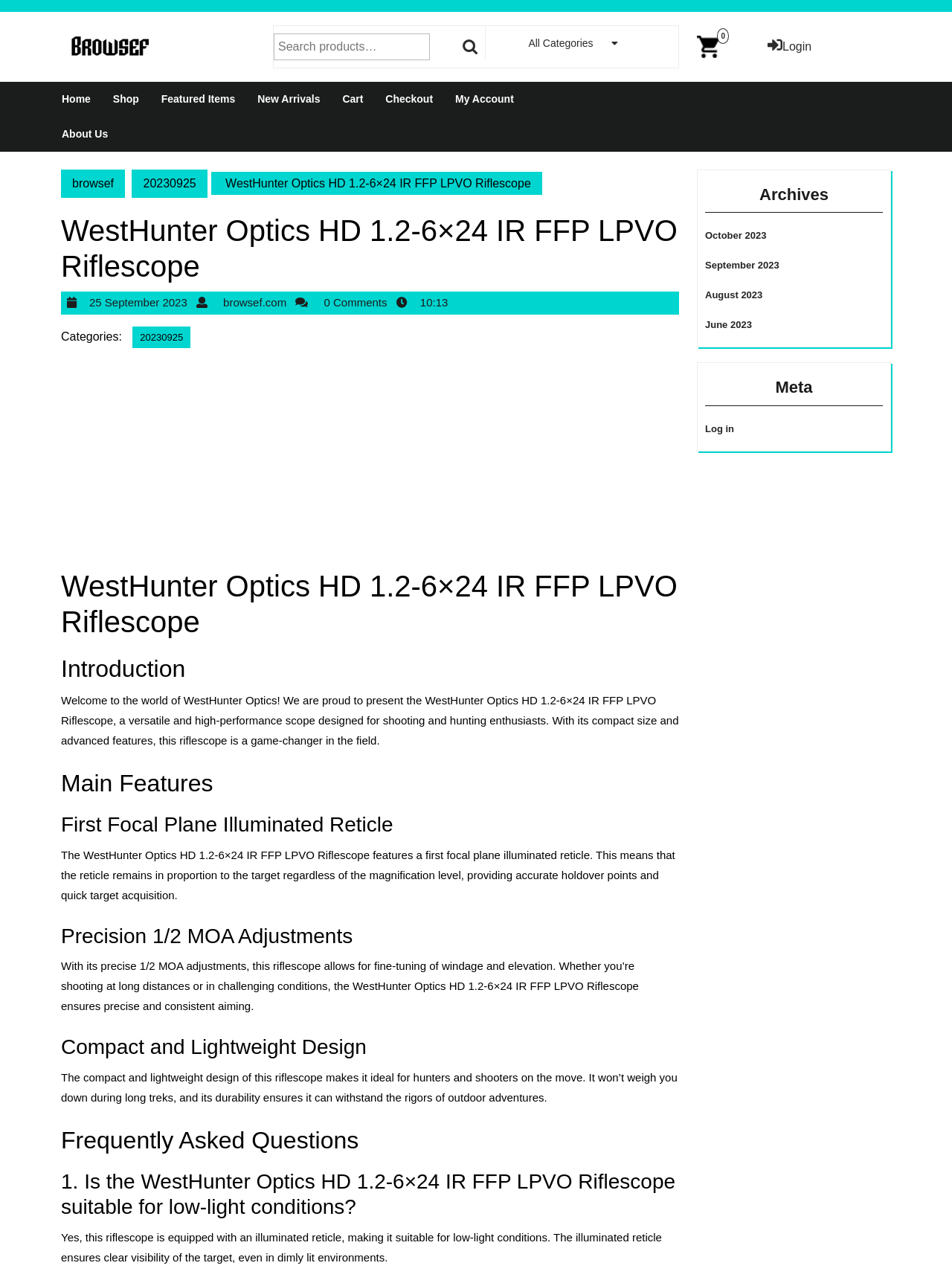Using the information in the image, could you please answer the following question in detail:
What is the category of the riflescope?

I found the answer by looking at the static text element with the text 'Categories:' which is located near the top of the webpage.